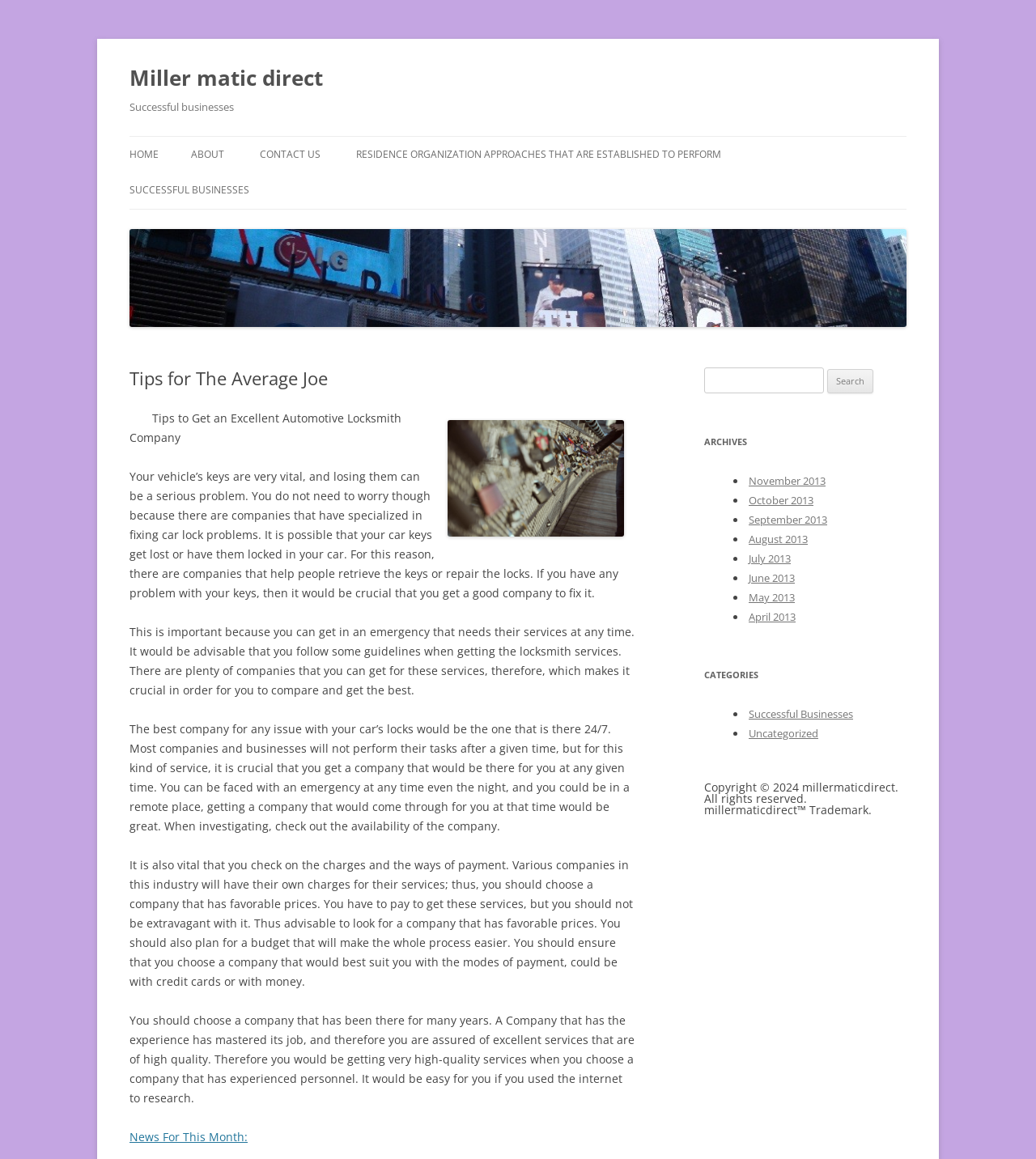How many archive links are there?
Provide a comprehensive and detailed answer to the question.

The archive links are located in the complementary section on the right side of the webpage and are represented by list markers with links to different months in 2013. There are 6 archive links in total, corresponding to the months of November, October, September, August, July, and June.